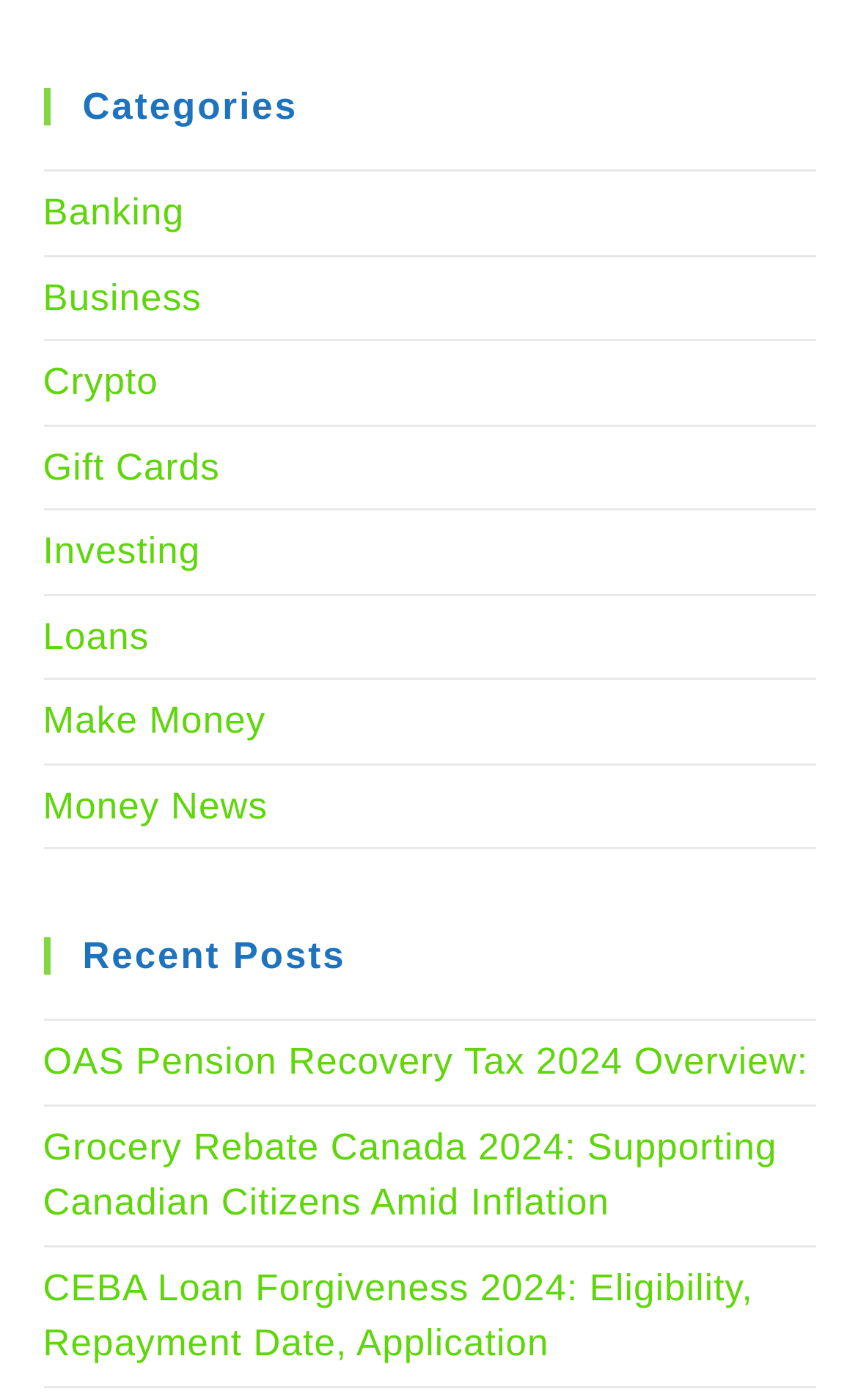Identify the bounding box coordinates of the element to click to follow this instruction: 'View OAS Pension Recovery Tax 2024 Overview'. Ensure the coordinates are four float values between 0 and 1, provided as [left, top, right, bottom].

[0.05, 0.744, 0.942, 0.773]